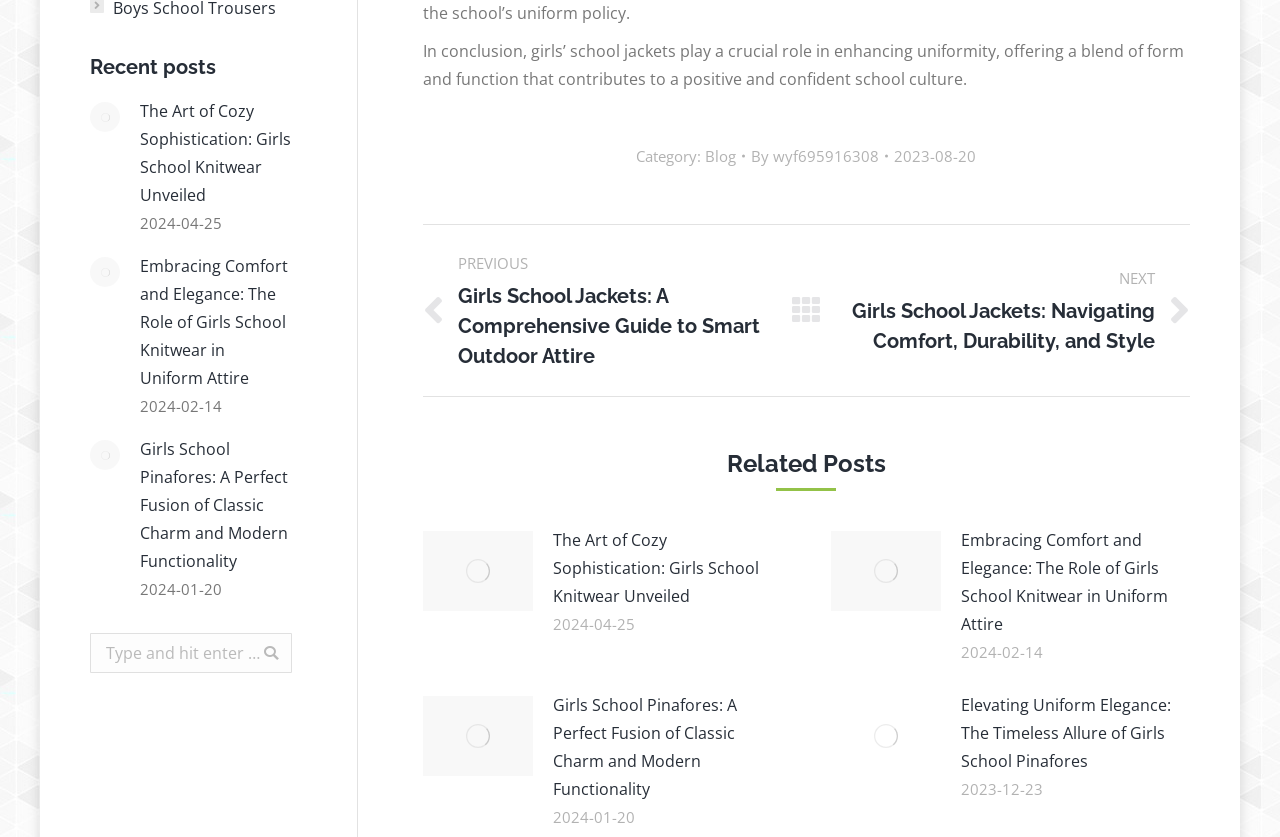Determine the bounding box coordinates for the element that should be clicked to follow this instruction: "Go to the next post". The coordinates should be given as four float numbers between 0 and 1, in the format [left, top, right, bottom].

[0.664, 0.298, 0.93, 0.443]